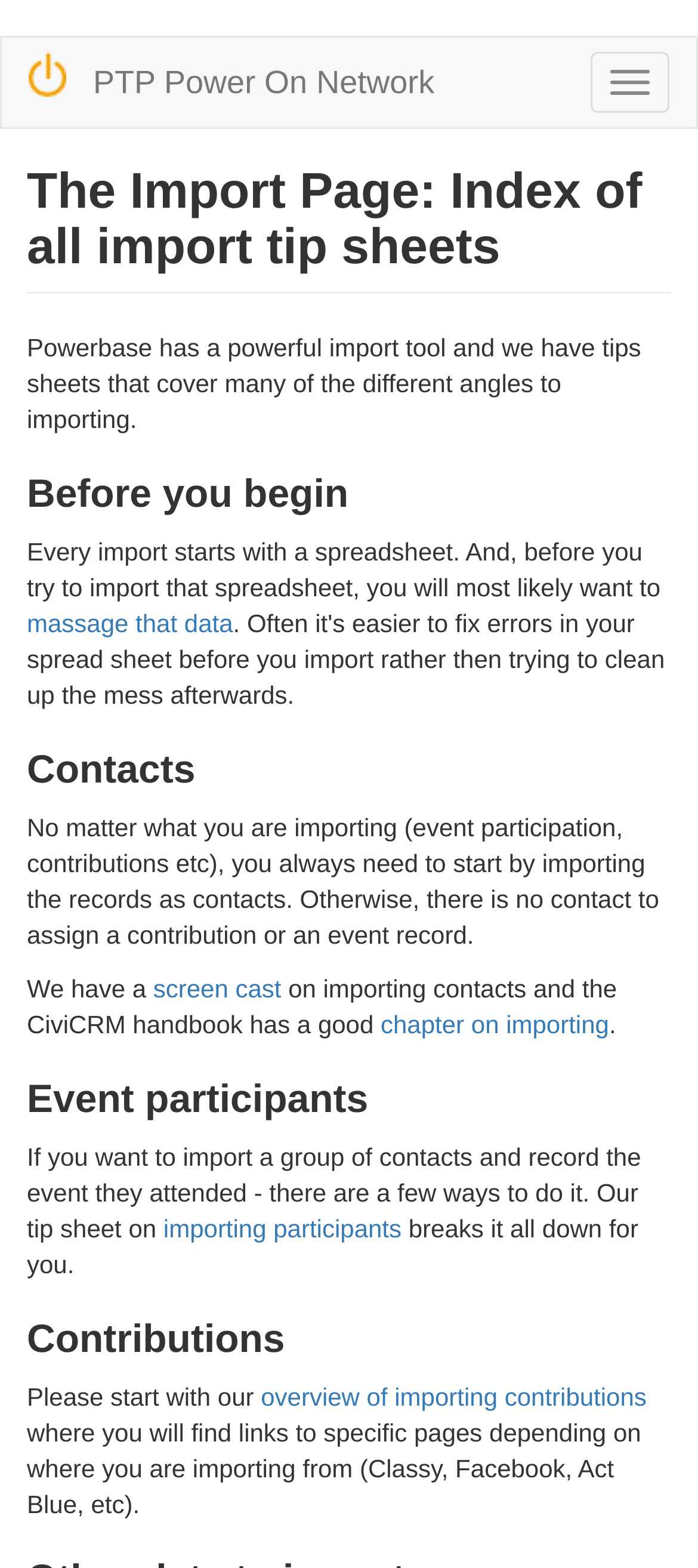Could you identify the text that serves as the heading for this webpage?

The Import Page: Index of all import tip sheets